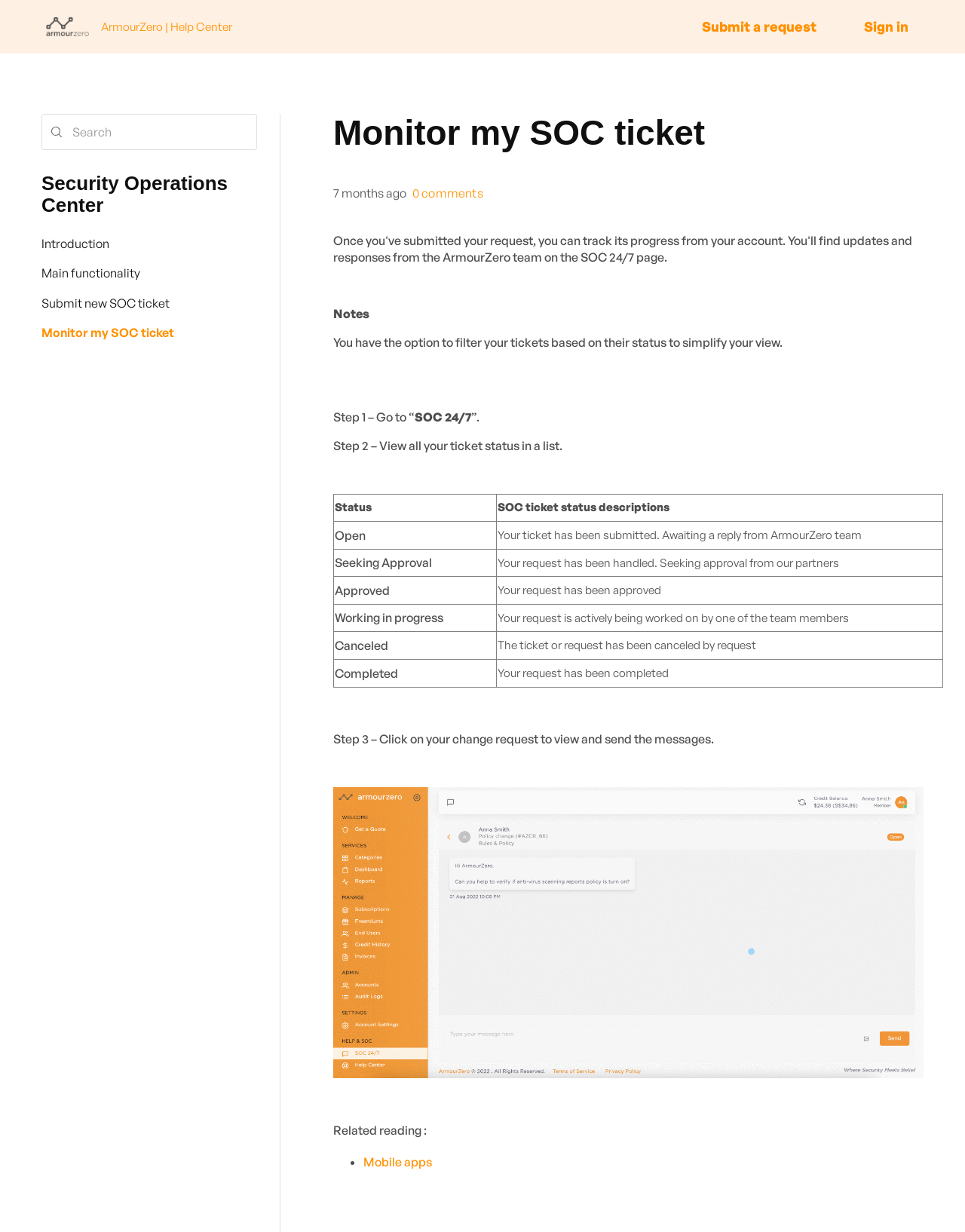Create an elaborate caption for the webpage.

The webpage is a help center page for ArmourZero, specifically focused on monitoring Security Operations Center (SOC) tickets. At the top left, there is a link to the ArmourZero Help Center home page, accompanied by an image. On the top right, there are two buttons: "Submit a request" and "Sign in". Below the "Sign in" button, there is a search bar with a magnifying glass icon.

The main content of the page is divided into sections. The first section has a heading "Security Operations Center" with a link to the same title. Below this, there are several links to related topics, including "Introduction", "Main functionality", "Submit new SOC ticket", and "Monitor my SOC ticket", which is the current page.

The "Monitor my SOC ticket" section has a header with the title and a timestamp "2023-10-17 06:59" with a note "7 months ago". Below this, there is a link to "0 comments". The main content of this section explains how to monitor SOC tickets, with step-by-step instructions and a table describing the different statuses of SOC tickets, including "Open", "Seeking Approval", "Approved", "Working in progress", "Canceled", and "Completed". Each status has a brief description.

At the bottom of the page, there is an image and a section titled "Related reading" with a link to "Mobile apps".